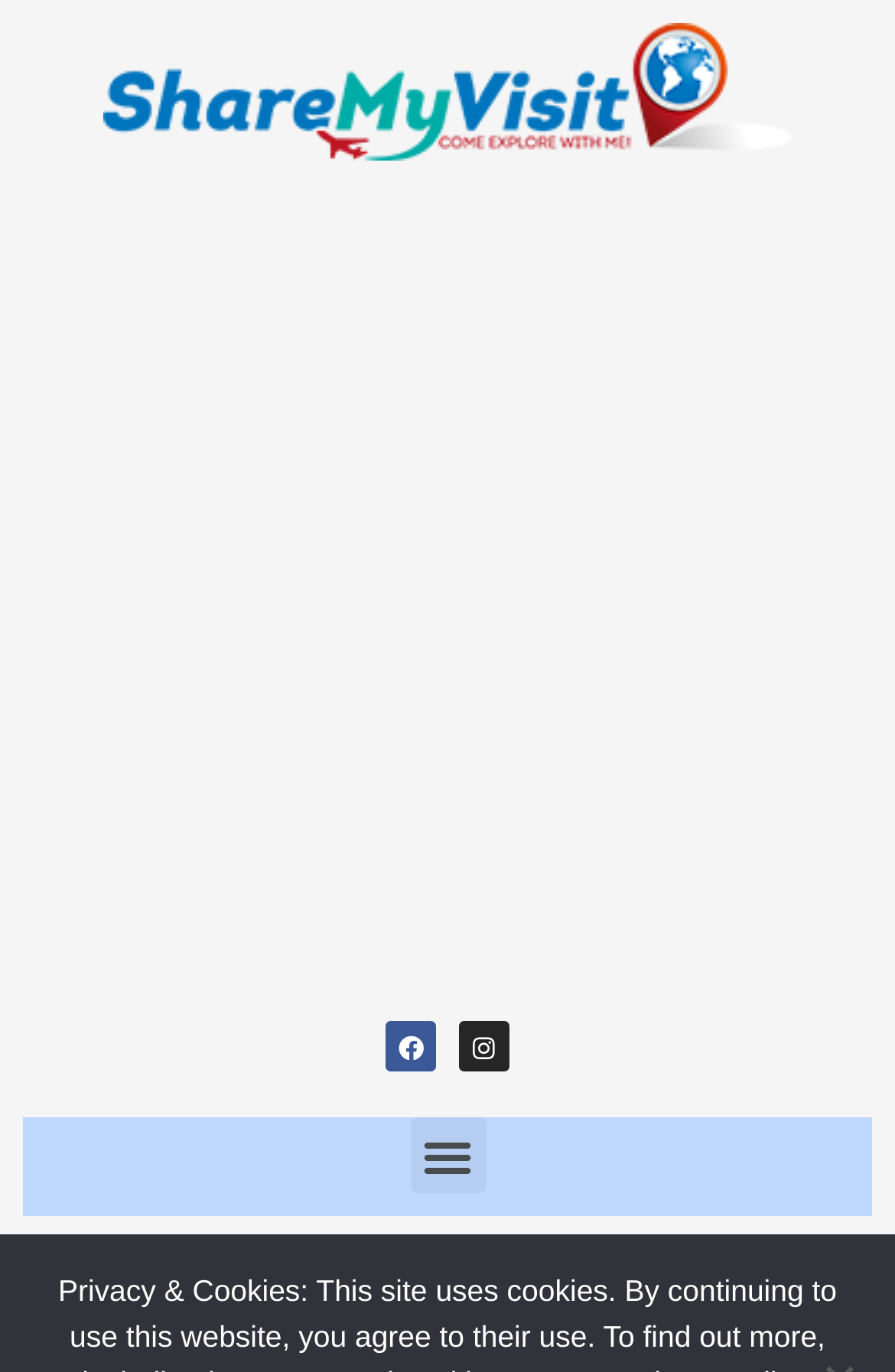Mark the bounding box of the element that matches the following description: "Facebook".

[0.431, 0.744, 0.487, 0.781]